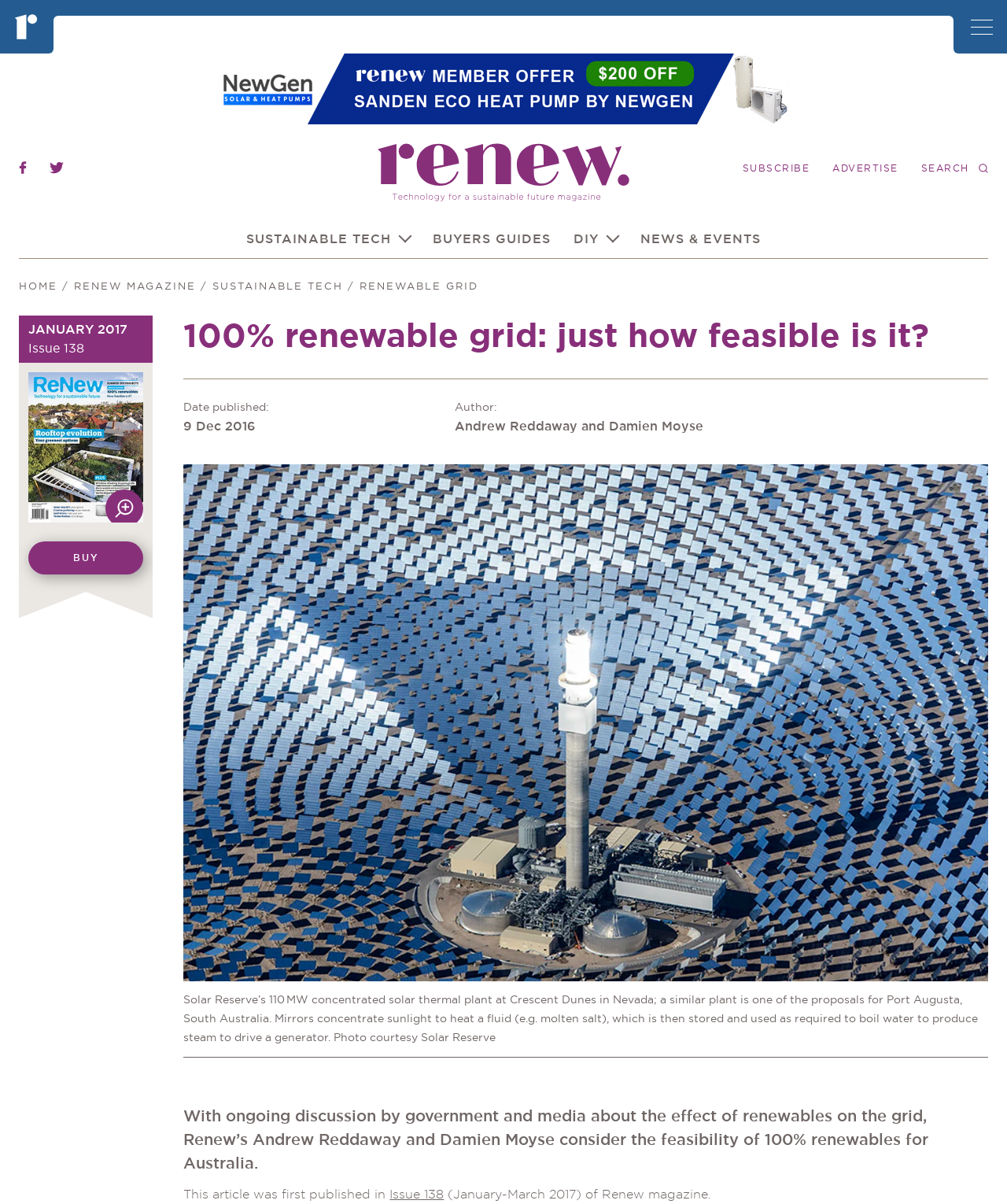Identify the bounding box coordinates of the clickable region to carry out the given instruction: "go to about page".

None